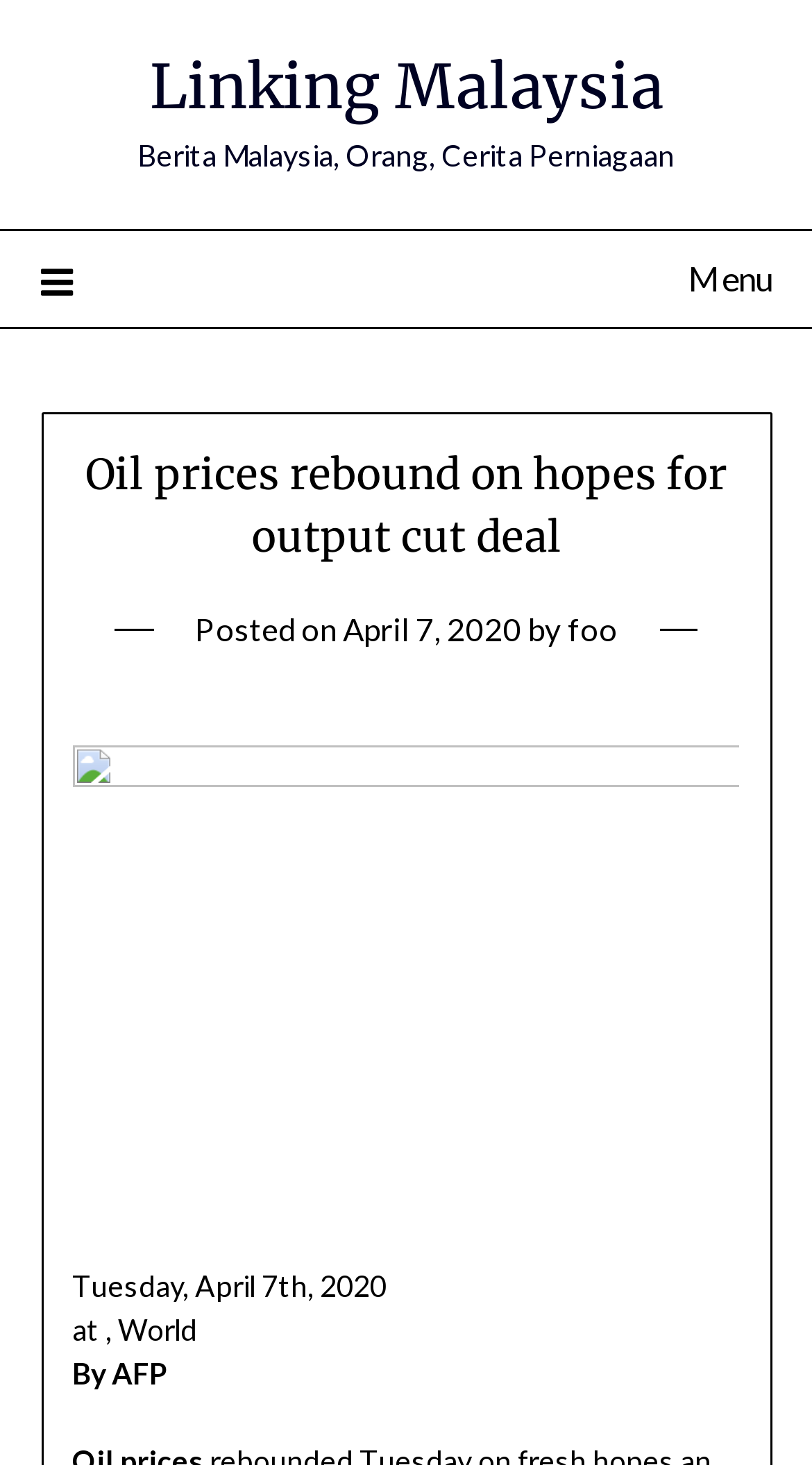Summarize the webpage comprehensively, mentioning all visible components.

The webpage appears to be a news article page. At the top, there is a link "Linking Malaysia" positioned almost centrally, accompanied by a static text "Berita Malaysia, Orang, Cerita Perniagaan" to its right. 

Below these elements, a menu icon "\uf0c9 Menu" is located, spanning almost the entire width of the page. 

Upon expanding the menu, a header section is revealed, containing the article's title "Oil prices rebound on hopes for output cut deal" positioned at the top-left corner of the section. 

Below the title, there is a section with the article's metadata, including the posting date "April 7, 2020", the author "foo", and a timestamp "Tuesday, April 7th, 2020". 

To the right of the metadata section, there is a figure, likely an image related to the article. 

At the very bottom of the page, there is a static text "By AFP", indicating the source of the article.